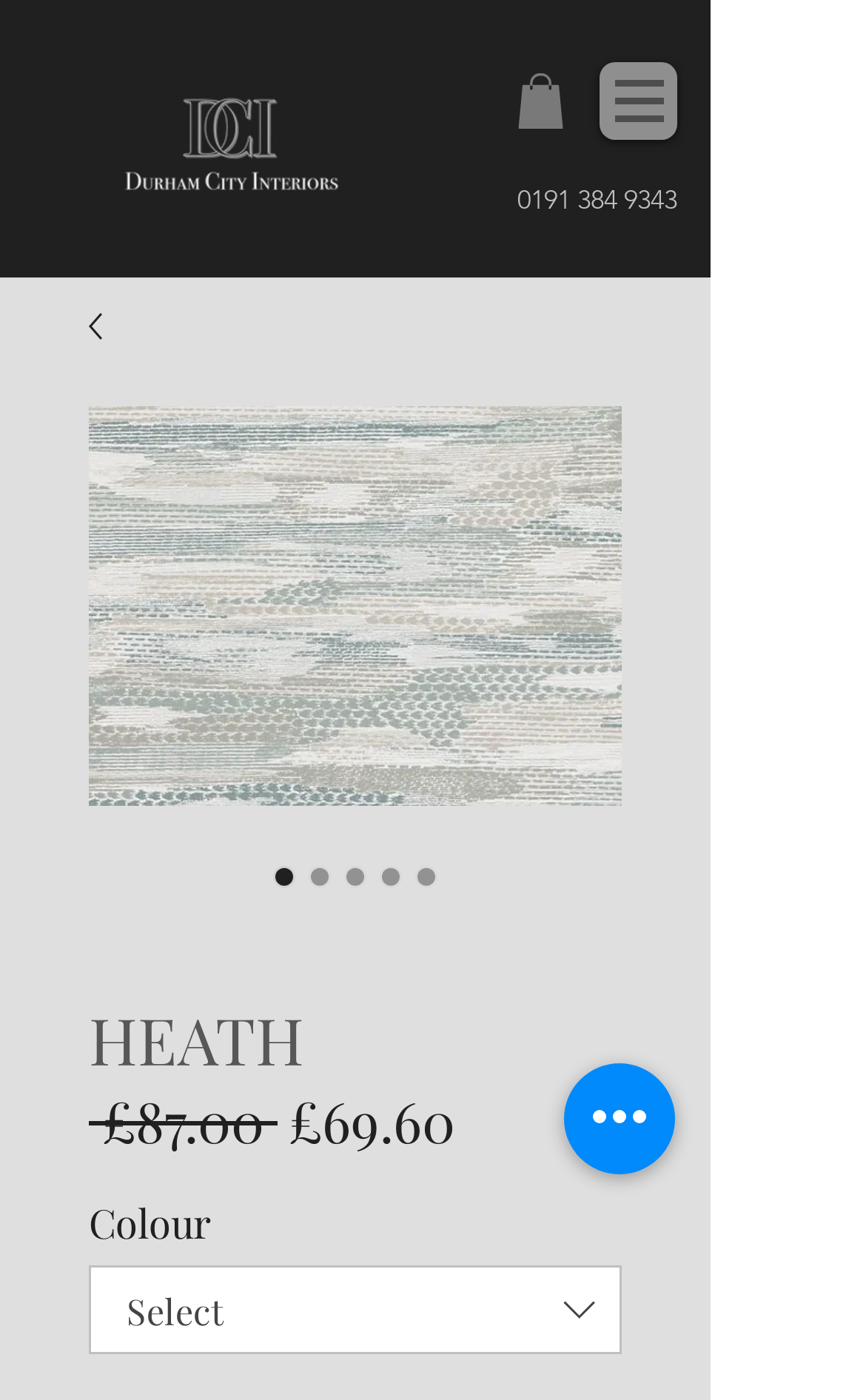What is the price of the product?
Based on the visual details in the image, please answer the question thoroughly.

I found the price of the product by looking at the static text elements on the webpage. There are two prices mentioned, £87.00 and £69.60. The £87.00 is labeled as the 'Regular Price', so I assume it's the original price of the product.